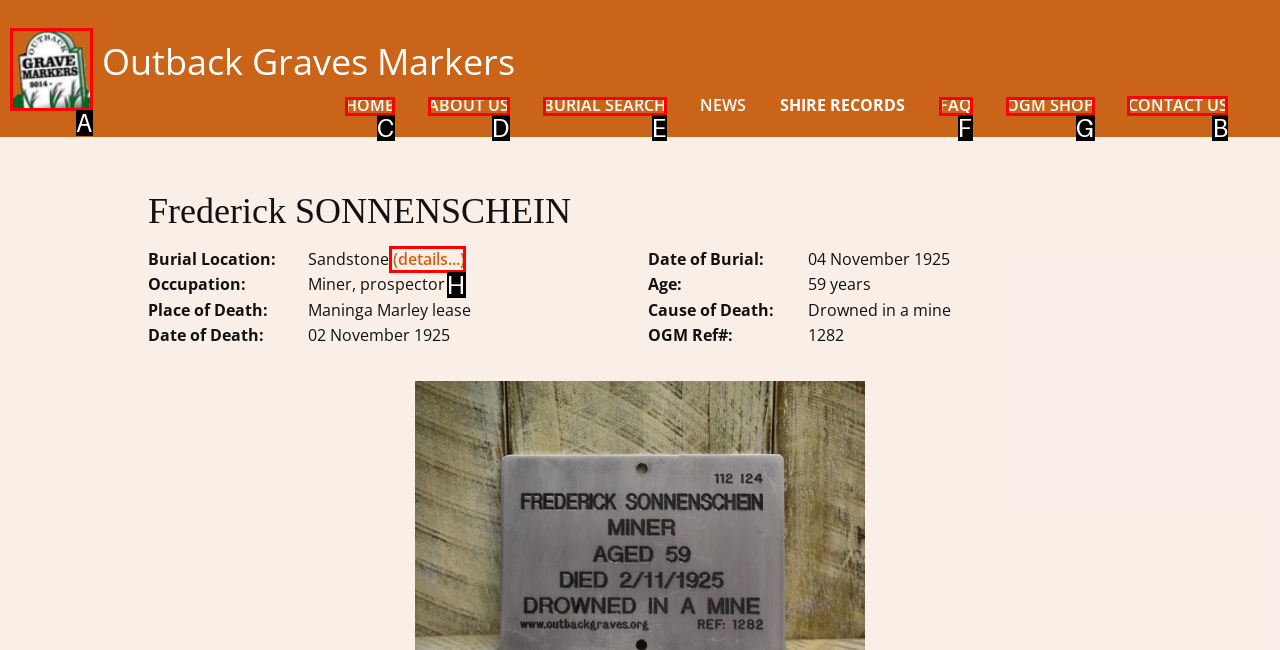Determine the letter of the UI element I should click on to complete the task: contact us from the provided choices in the screenshot.

B